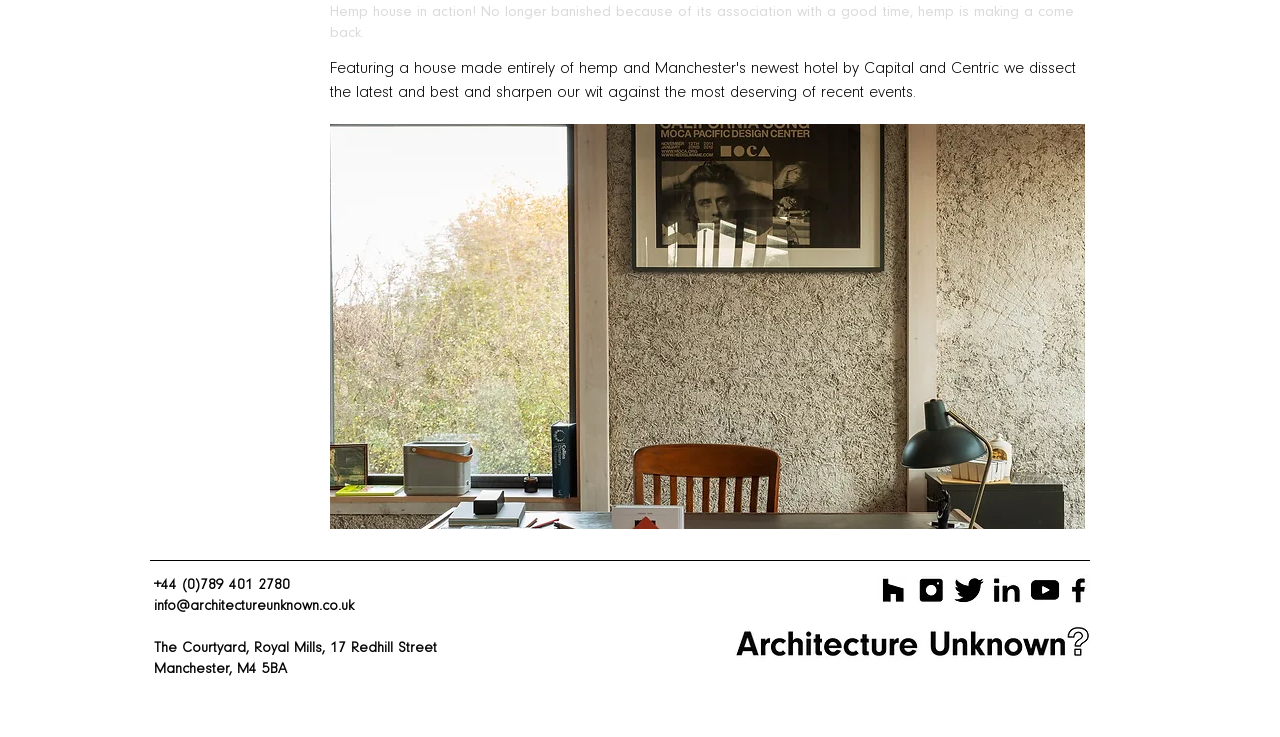Using the format (top-left x, top-left y, bottom-right x, bottom-right y), and given the element description, identify the bounding box coordinates within the screenshot: aria-label="Twitter"

[0.745, 0.78, 0.769, 0.821]